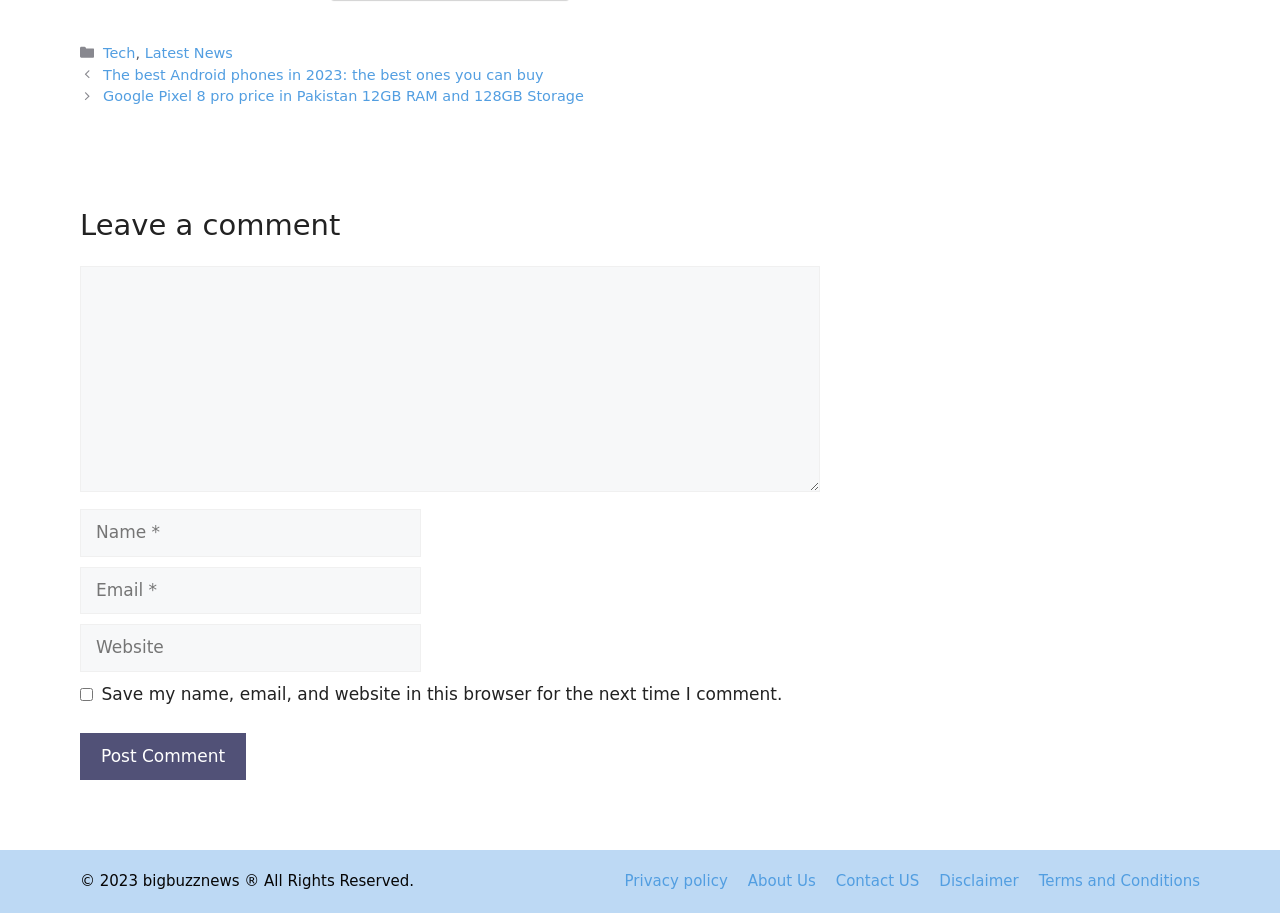Answer the question below in one word or phrase:
How many links are present in the footer section?

5